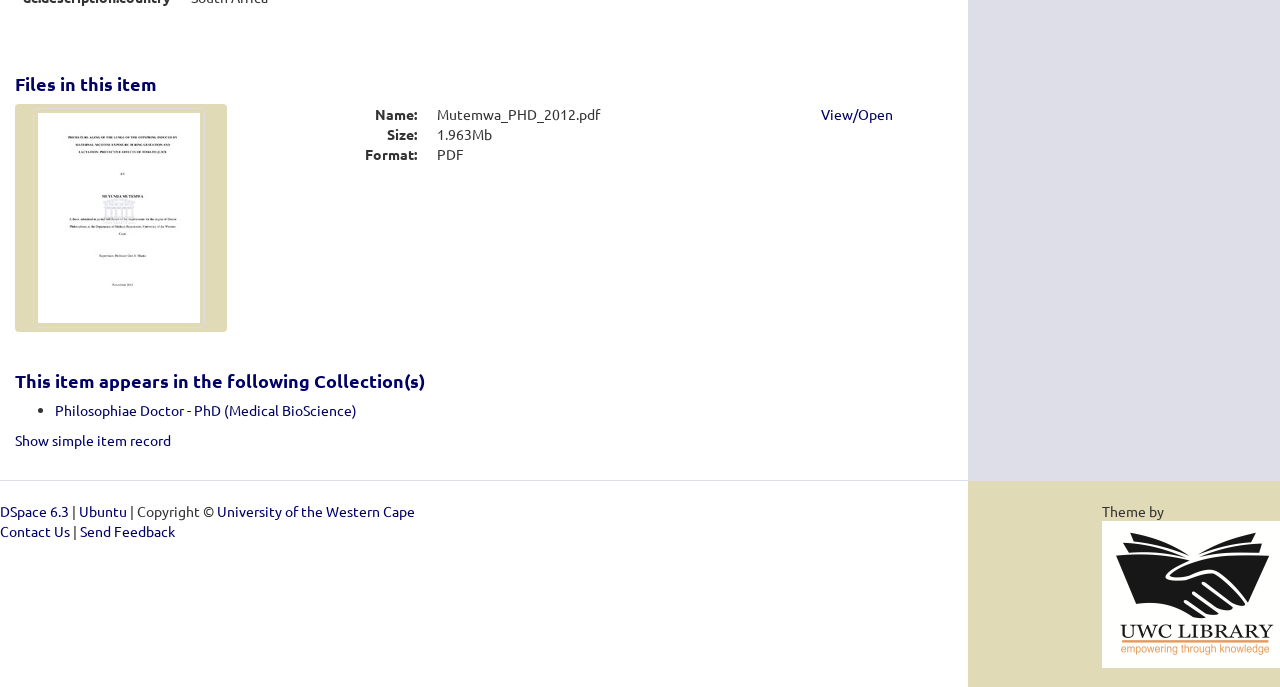Identify the bounding box coordinates for the region to click in order to carry out this instruction: "Add to cart". Provide the coordinates using four float numbers between 0 and 1, formatted as [left, top, right, bottom].

None